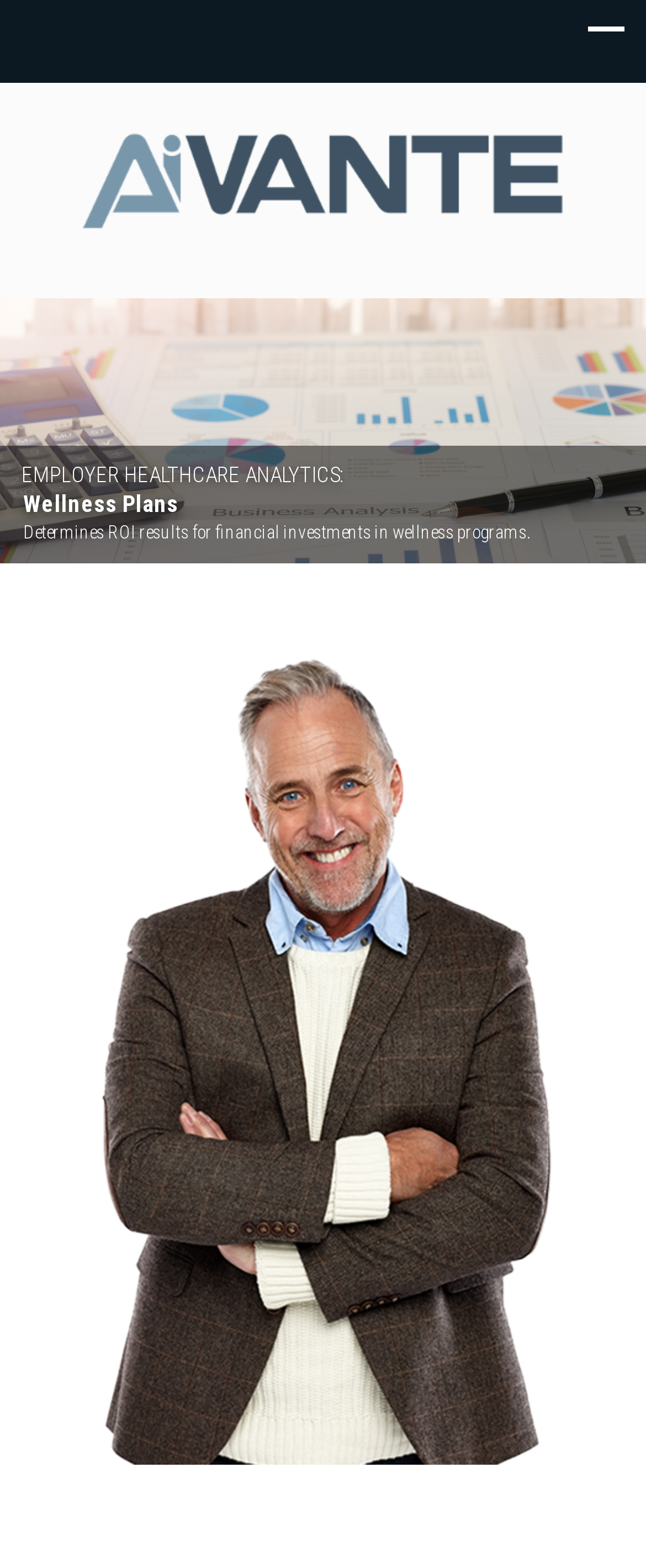What is the name of the organization associated with this webpage?
Can you offer a detailed and complete answer to this question?

The link element at the top of the webpage contains the text 'AiVante Health Solutions', which suggests that this is the name of the organization associated with this webpage.